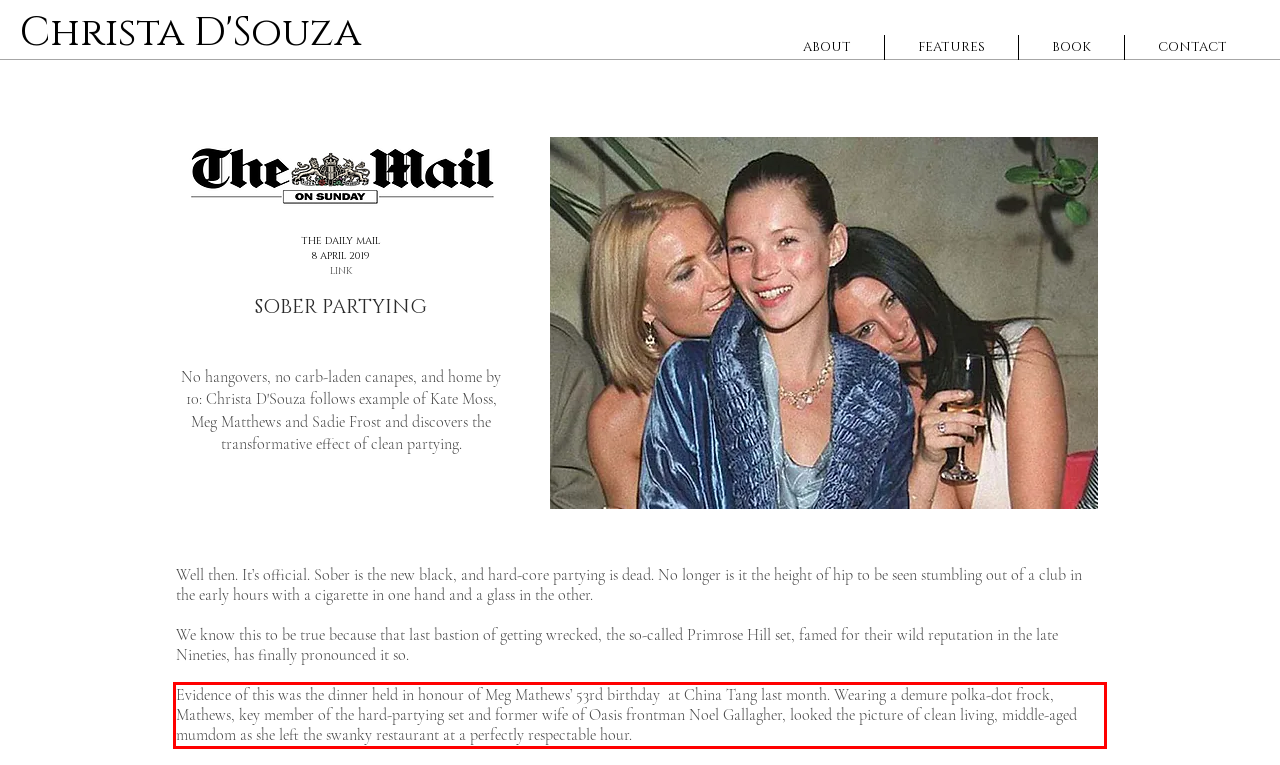Please analyze the provided webpage screenshot and perform OCR to extract the text content from the red rectangle bounding box.

Evidence of this was the dinner held in honour of Meg Mathews’ 53rd birthday at China Tang last month. Wearing a demure polka-dot frock, Mathews, key member of the hard-partying set and former wife of Oasis frontman Noel Gallagher, looked the picture of clean living, middle-aged mumdom as she left the swanky restaurant at a perfectly respectable hour.